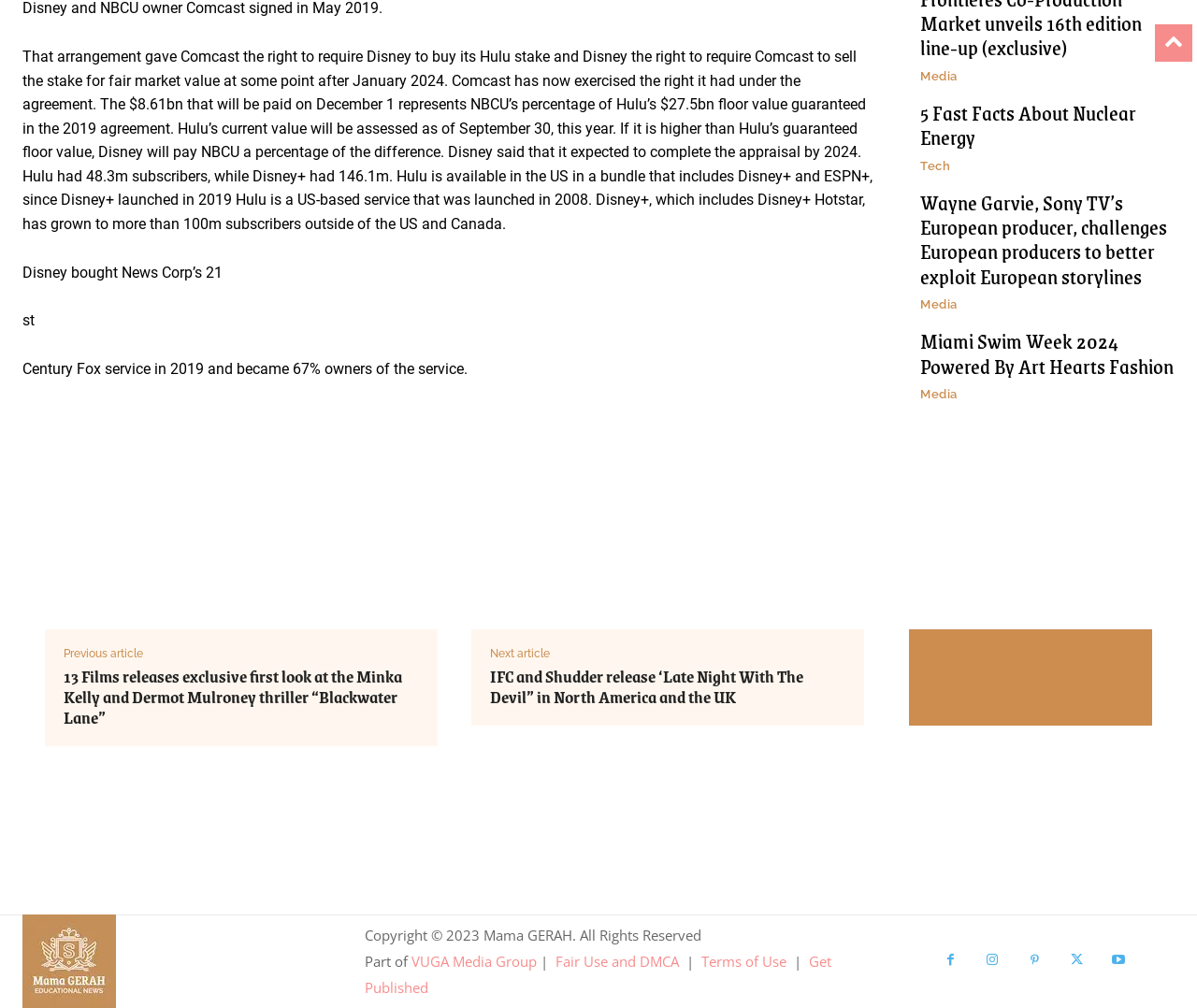Provide the bounding box coordinates of the HTML element this sentence describes: "alt="publish press release online"". The bounding box coordinates consist of four float numbers between 0 and 1, i.e., [left, top, right, bottom].

[0.777, 0.698, 0.973, 0.808]